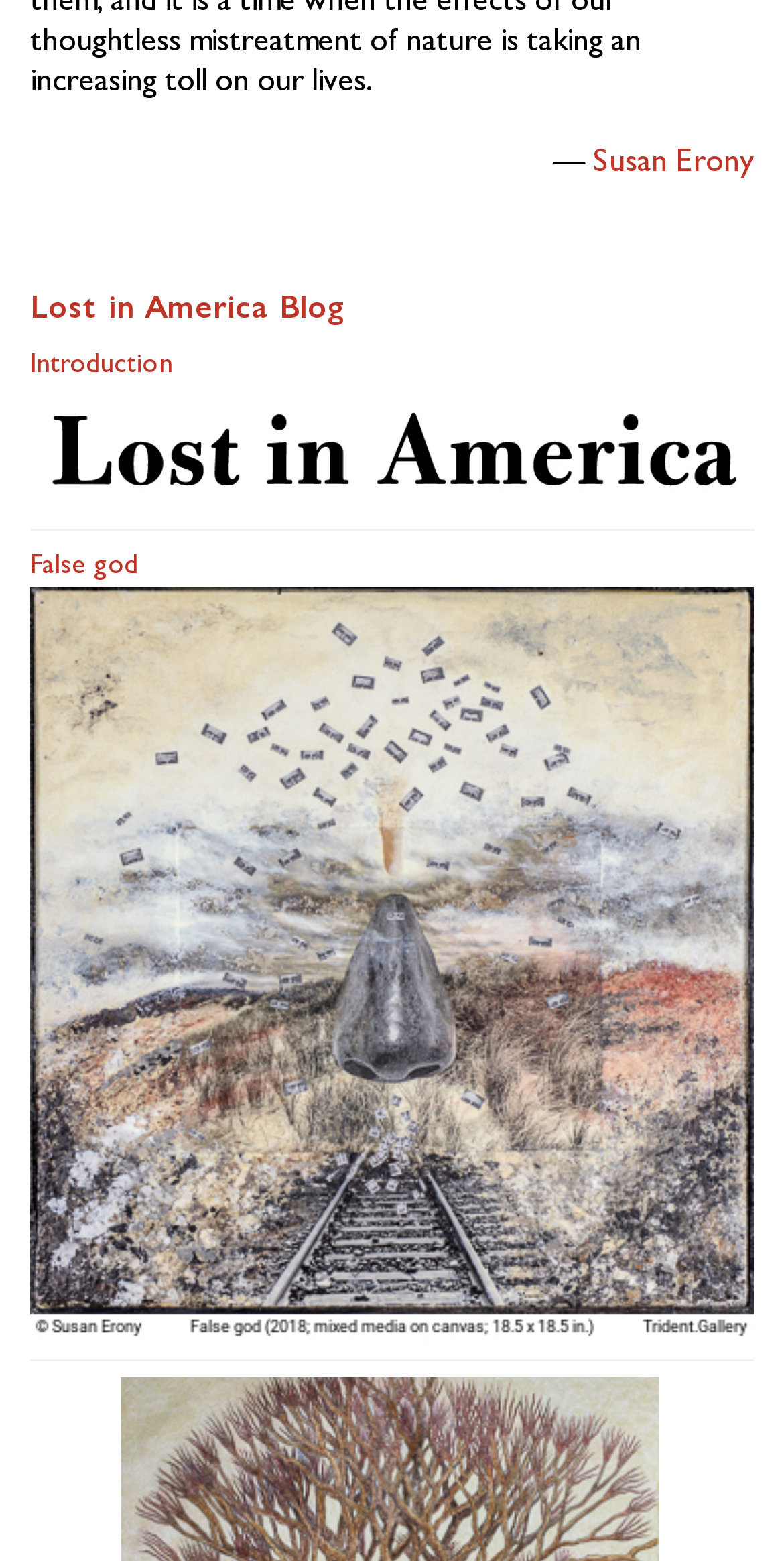How many images are present on the webpage?
Based on the image, respond with a single word or phrase.

2